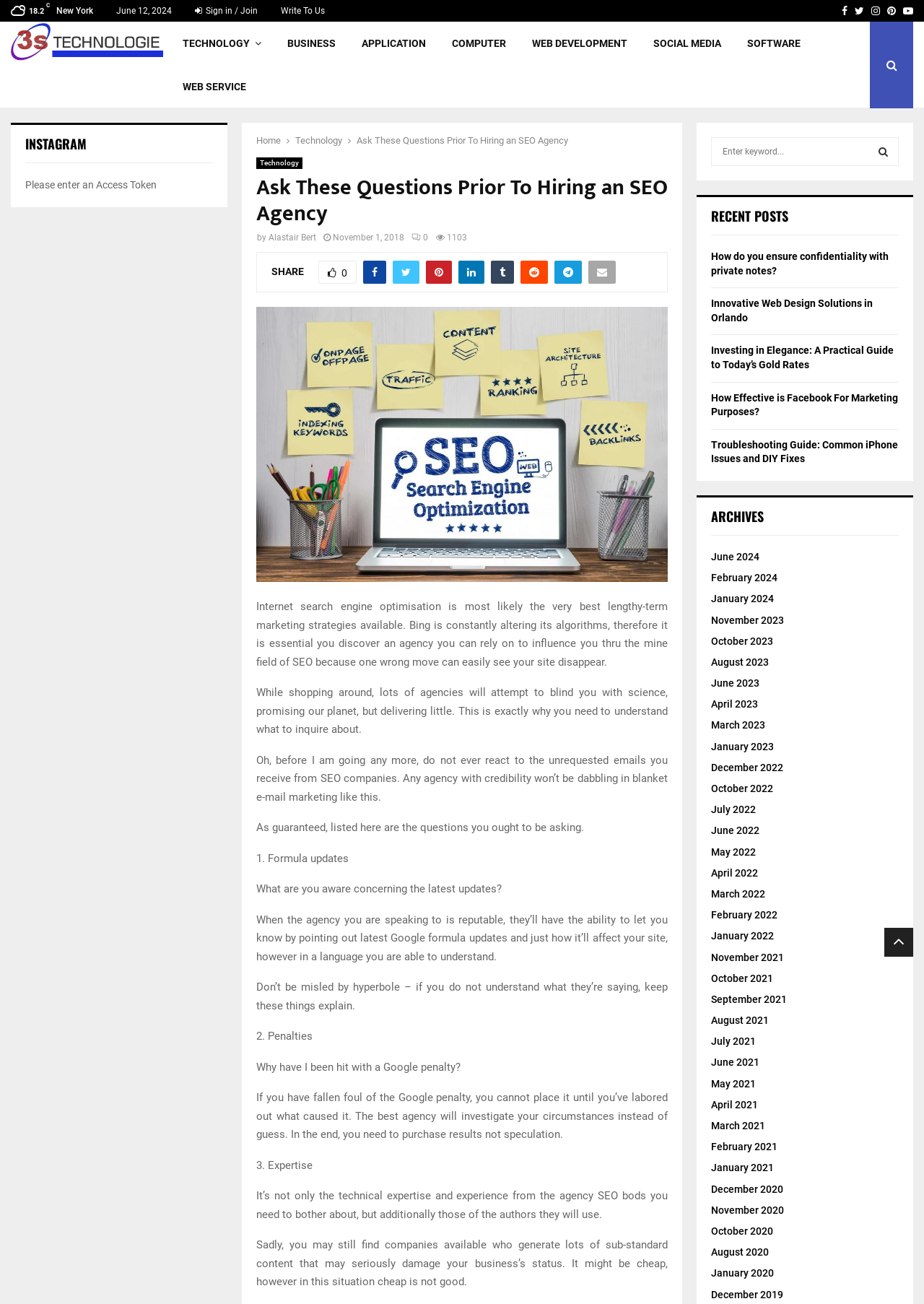Identify the bounding box coordinates for the region to click in order to carry out this instruction: "Click on the 'Ask These Questions Prior To Hiring an SEO Agency' article". Provide the coordinates using four float numbers between 0 and 1, formatted as [left, top, right, bottom].

[0.386, 0.104, 0.615, 0.112]